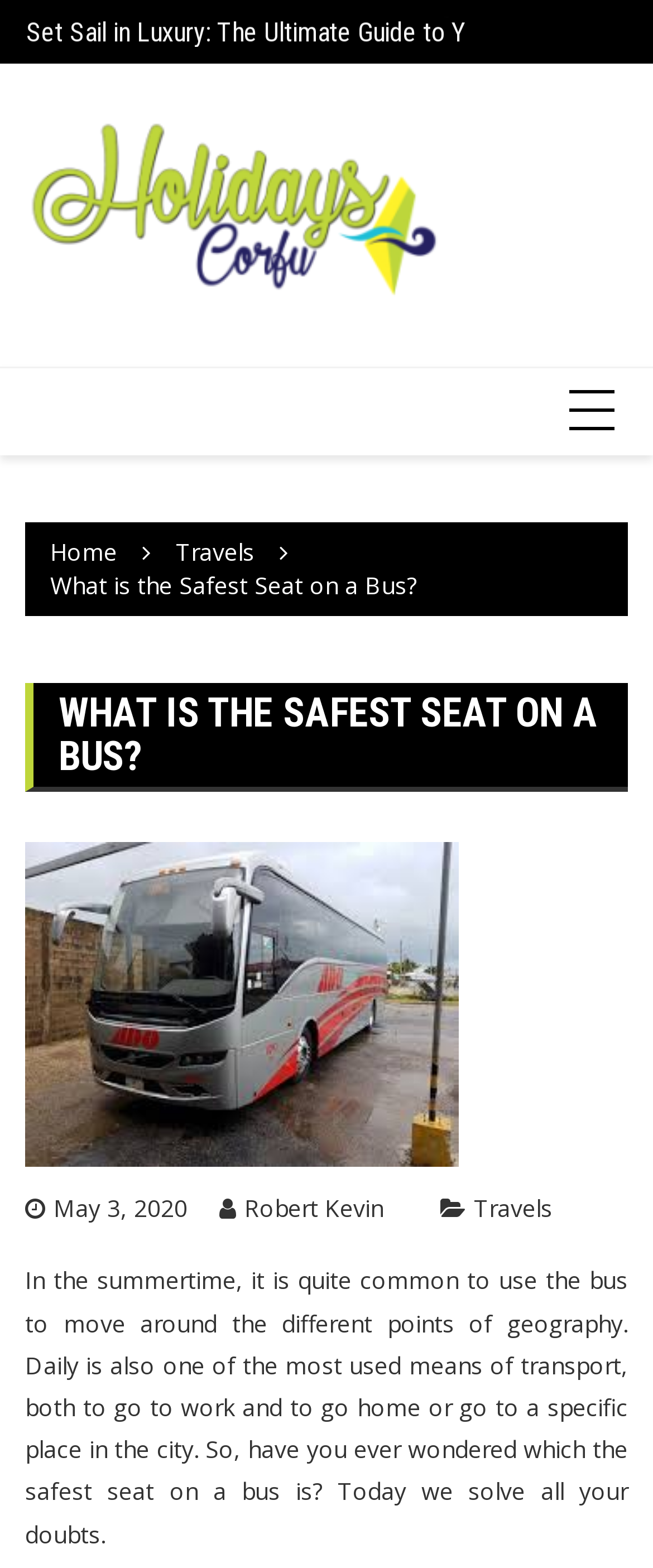When was the article published?
Answer the question with a single word or phrase derived from the image.

May 3, 2020